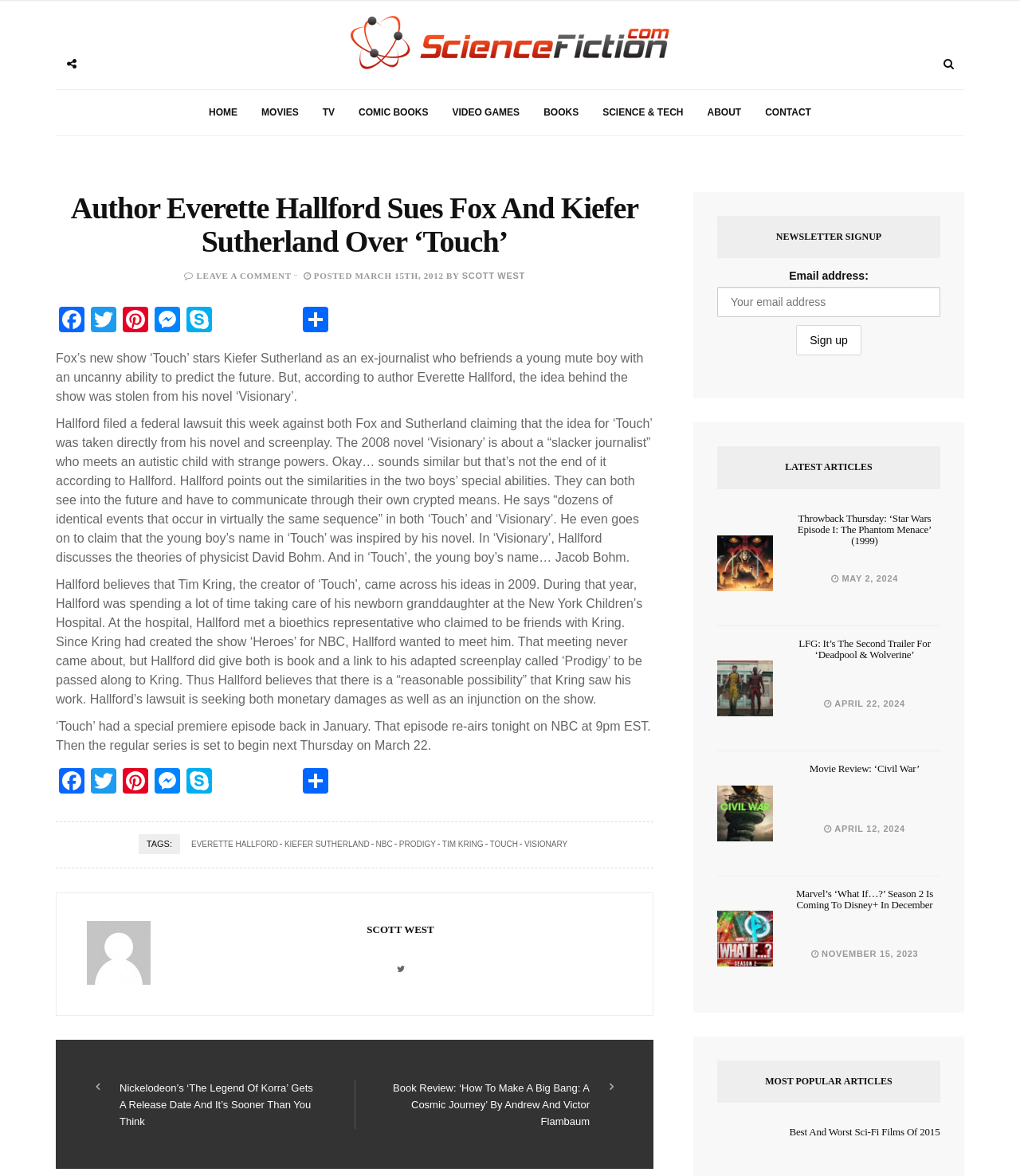Identify and generate the primary title of the webpage.

Author Everette Hallford Sues Fox And Kiefer Sutherland Over ‘Touch’